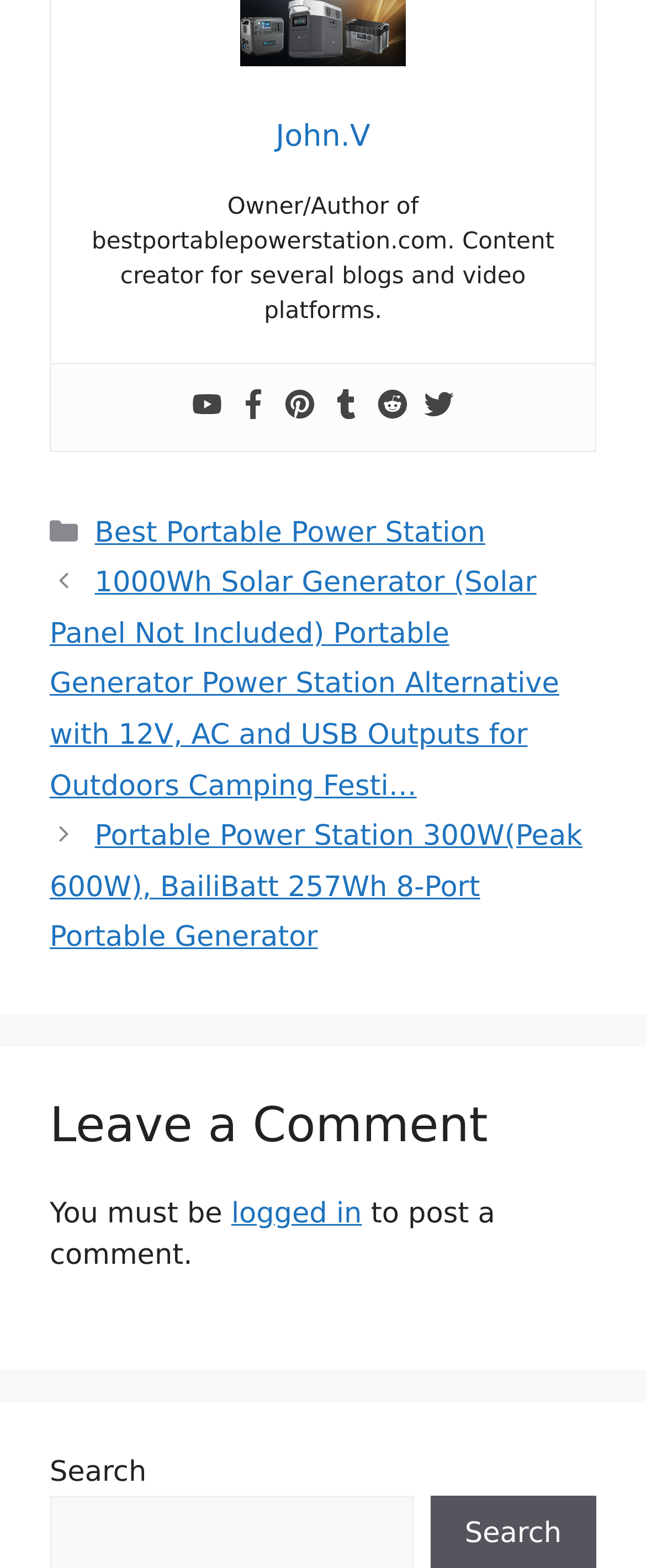Given the description "title="Tumblr"", determine the bounding box of the corresponding UI element.

[0.513, 0.248, 0.559, 0.271]